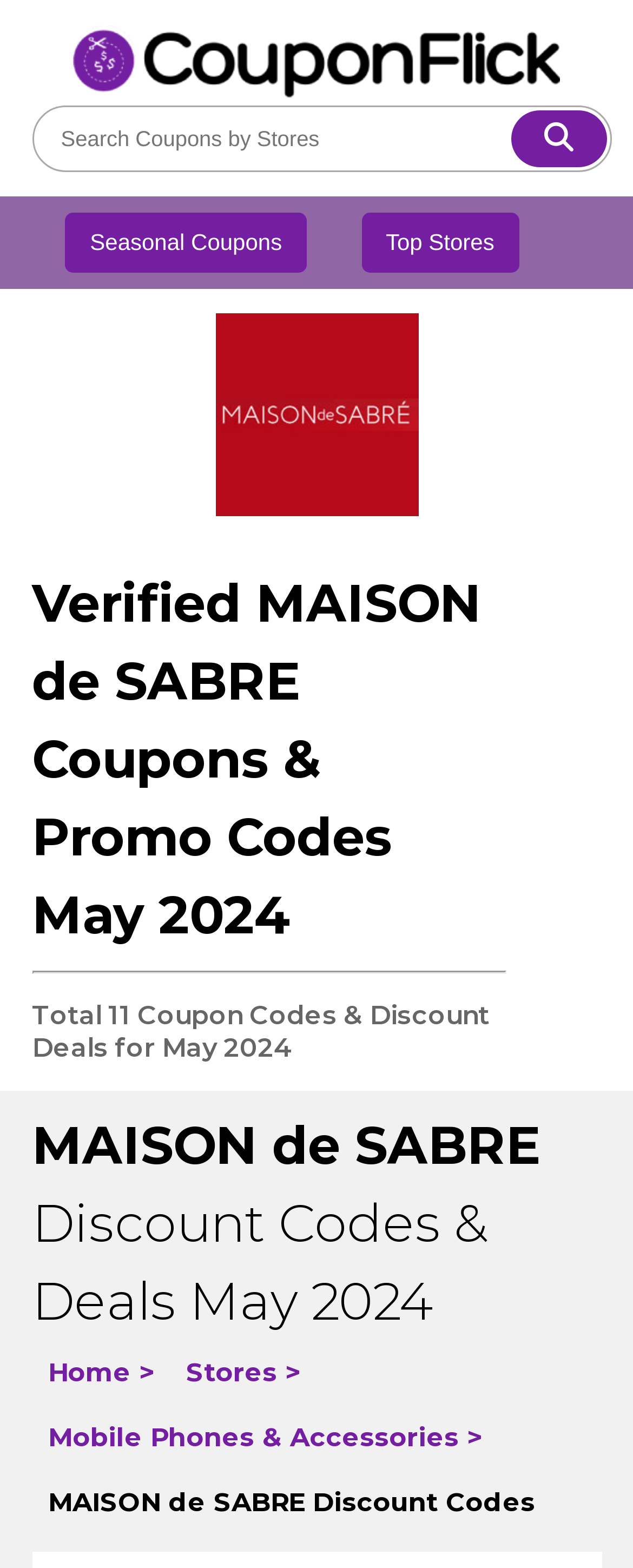What is the logo of the website?
Based on the image, provide your answer in one word or phrase.

CouponFlick Logo